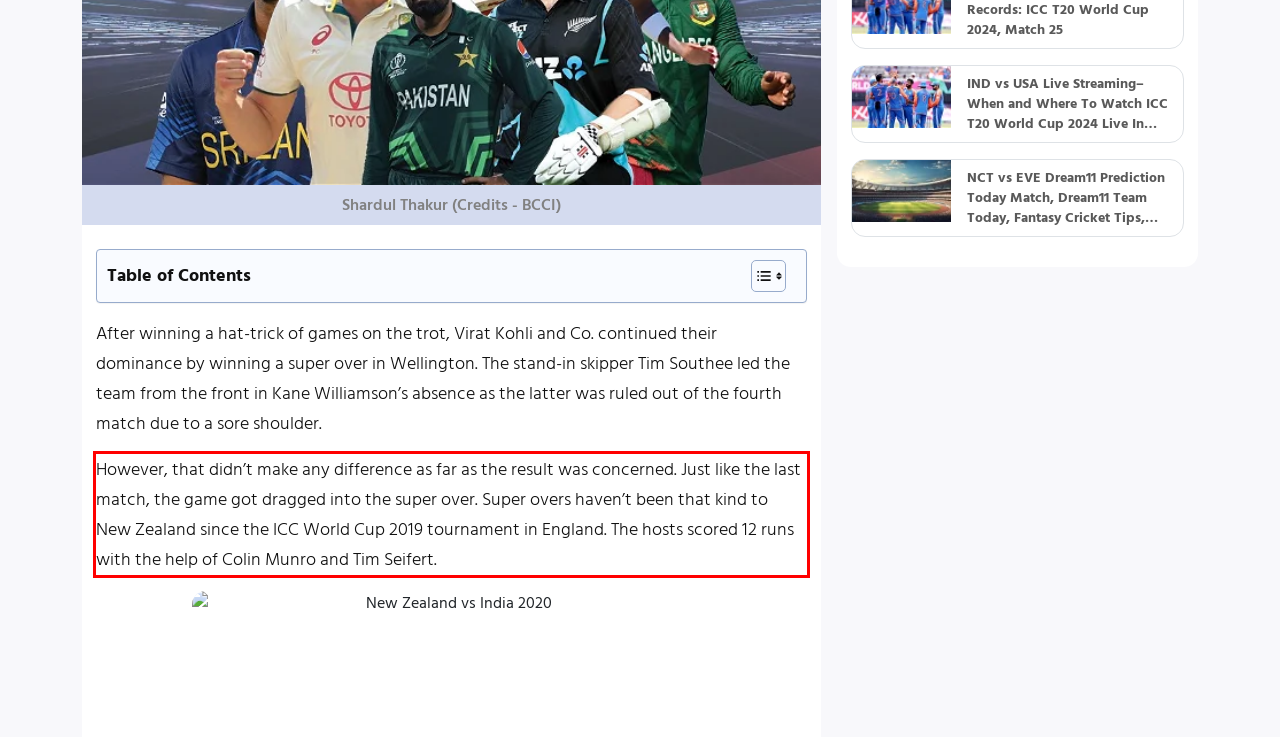You are provided with a webpage screenshot that includes a red rectangle bounding box. Extract the text content from within the bounding box using OCR.

However, that didn’t make any difference as far as the result was concerned. Just like the last match, the game got dragged into the super over. Super overs haven’t been that kind to New Zealand since the ICC World Cup 2019 tournament in England. The hosts scored 12 runs with the help of Colin Munro and Tim Seifert.